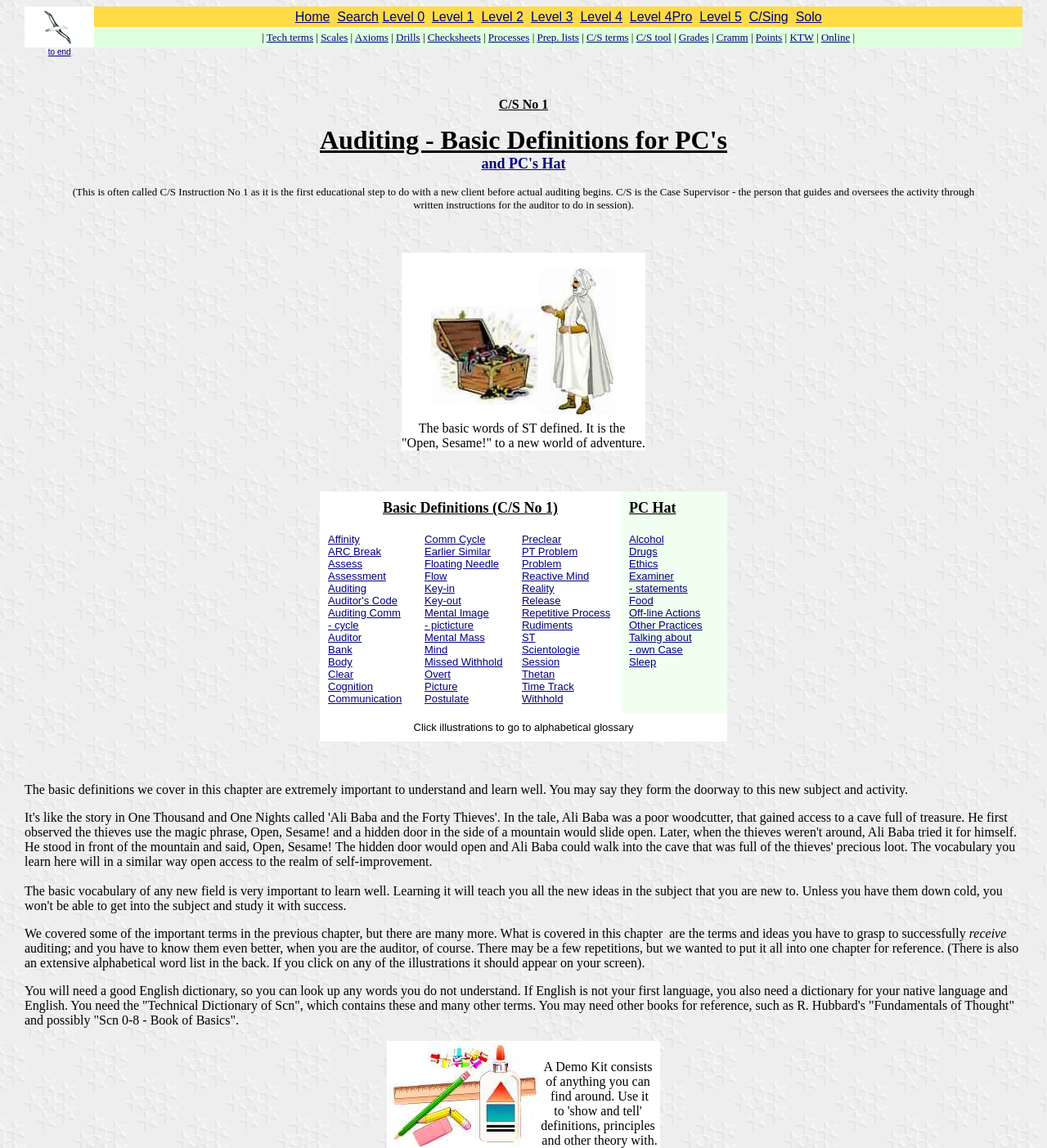Give a complete and precise description of the webpage's appearance.

This webpage is an educational resource focused on "ST0 - Basic Definitions" and "PC Hat: Practical directions/rules" with illustrations. At the top, there is a table with two cells. The first cell contains a link and an image, while the second cell has a row of links labeled "Home", "Search", and various "Level" options, separated by non-breaking spaces.

Below this table, there is another table with two rows. The first row has a cell containing a series of links labeled with technical terms, such as "Tech terms", "Scales", and "Axioms", separated by vertical bars. The second row has a similar layout, but with different technical terms.

Further down, there is a static text block with a brief description of "C/S No 1" and its significance in auditing. This is followed by a link to "and PC's Hat". Next, there is a blockquote with a longer text describing the purpose of "C/S Instruction No 1".

The page then features a table with two rows. The first row has a cell with a link and an image, while the second row has a cell with a descriptive text about "Basic Definitions" and "PC Hat". Below this table, there is another table with two rows. The first row has two cells, one with the title "Basic Definitions (C/S No 1)" and the other with the title "PC Hat". The second row has a cell with a list of links labeled with various technical terms, such as "Affinity", "ARC Break", and "Auditing".

Throughout the page, there are multiple links, images, and blocks of text, all related to the topic of "ST0 - Basic Definitions" and "PC Hat: Practical directions/rules".